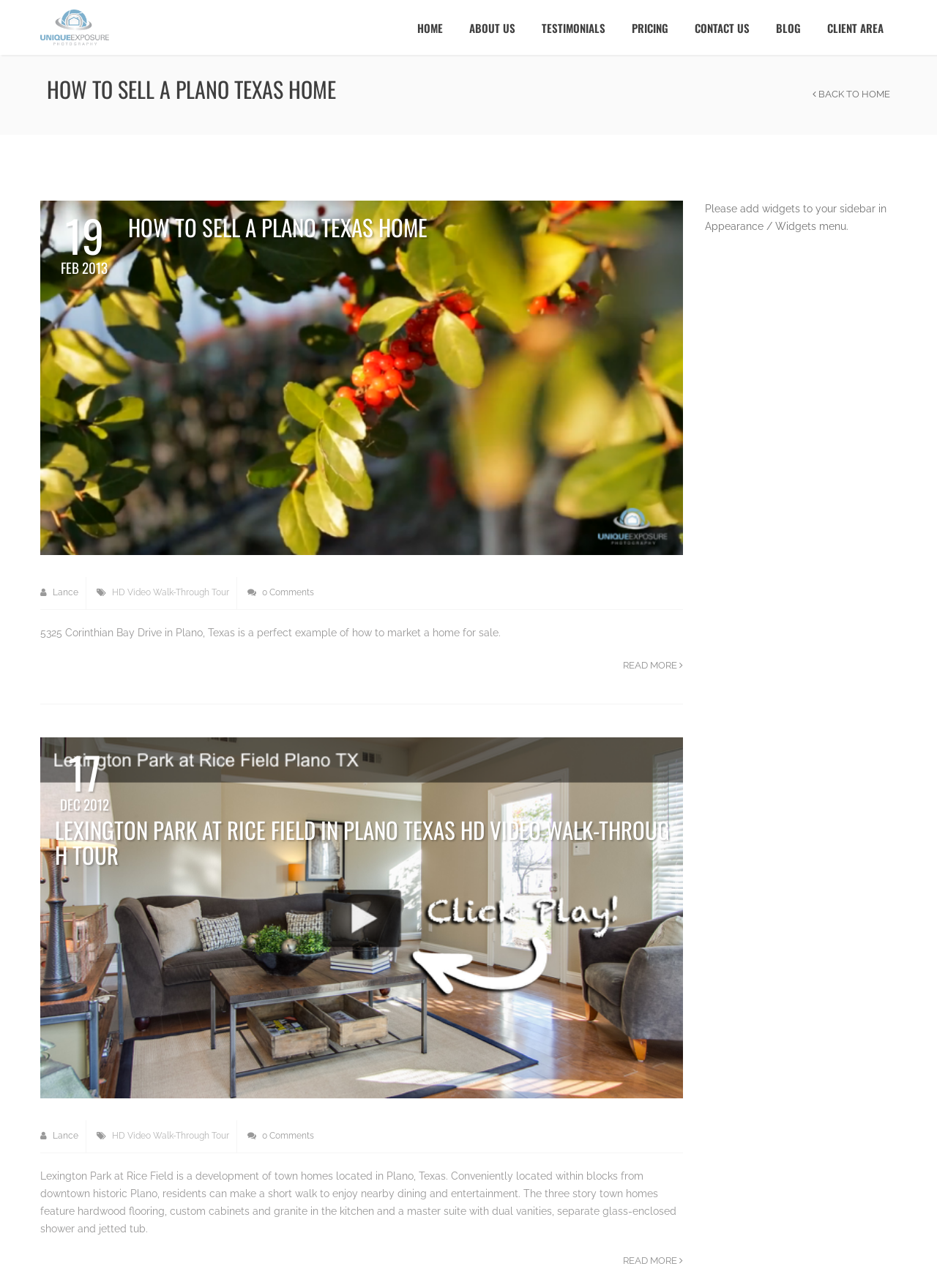Locate the bounding box coordinates of the element's region that should be clicked to carry out the following instruction: "View the 'HD Video Walk-Through Tour'". The coordinates need to be four float numbers between 0 and 1, i.e., [left, top, right, bottom].

[0.12, 0.456, 0.245, 0.464]